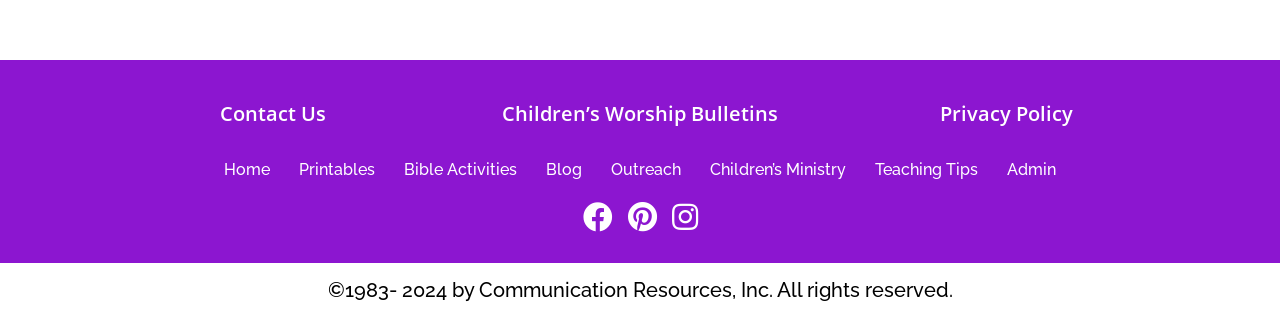What is the copyright year range?
Please provide a comprehensive answer based on the contents of the image.

I found the copyright information at the bottom of the webpage, which states '©1983- 2024 by Communication Resources, Inc. All rights reserved.' The year range is from 1983 to 2024.